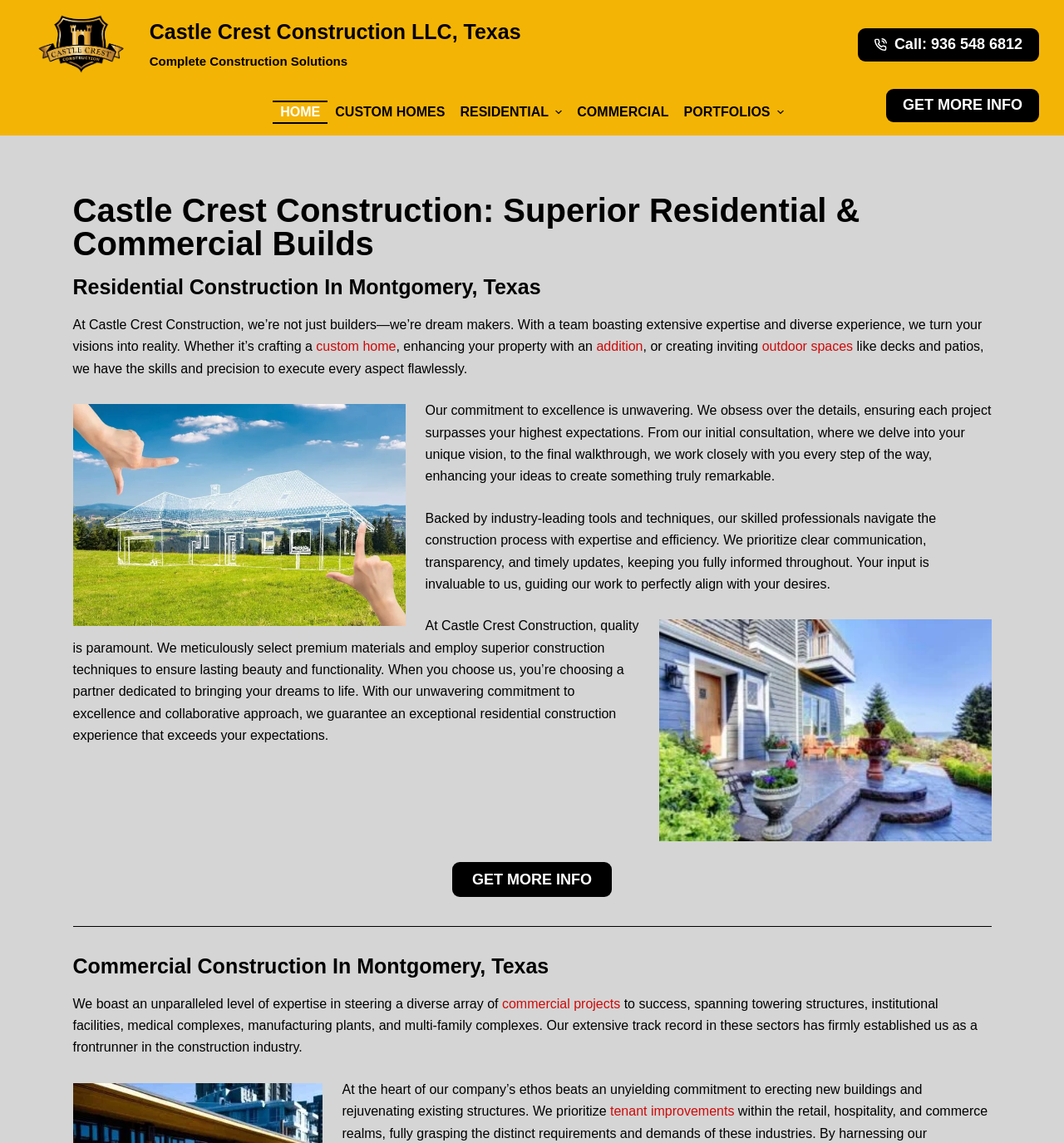Give an extensive and precise description of the webpage.

The webpage is about Castle Crest Construction, a company that provides expert residential and commercial construction services in Montgomery County, Texas. At the top of the page, there is a navigation menu with links to different sections of the website, including "HOME", "CUSTOM HOMES", "RESIDENTIAL", "COMMERCIAL", and "PORTFOLIOS". 

Below the navigation menu, there is a prominent link to "GET MORE INFO" and a heading that reads "Castle Crest Construction: Superior Residential & Commercial Builds". 

The main content of the page is divided into two sections: residential construction and commercial construction. The residential construction section has a heading that reads "Residential Construction In Montgomery, Texas" and features a paragraph of text that describes the company's services, including custom home building, additions, and outdoor spaces. There is also an image of a custom home design and build, and another image of a residential construction project in Montgomery, Texas.

The commercial construction section has a heading that reads "Commercial Construction In Montgomery, Texas" and features a paragraph of text that describes the company's expertise in commercial projects, including institutional facilities, medical complexes, and multi-family complexes. There is no image in this section.

Throughout the page, there are several calls-to-action, including links to "GET MORE INFO" and "custom home", "addition", "outdoor spaces", "commercial projects", and "tenant improvements". There are also several images, including the company's logo, a phone number, and various icons.